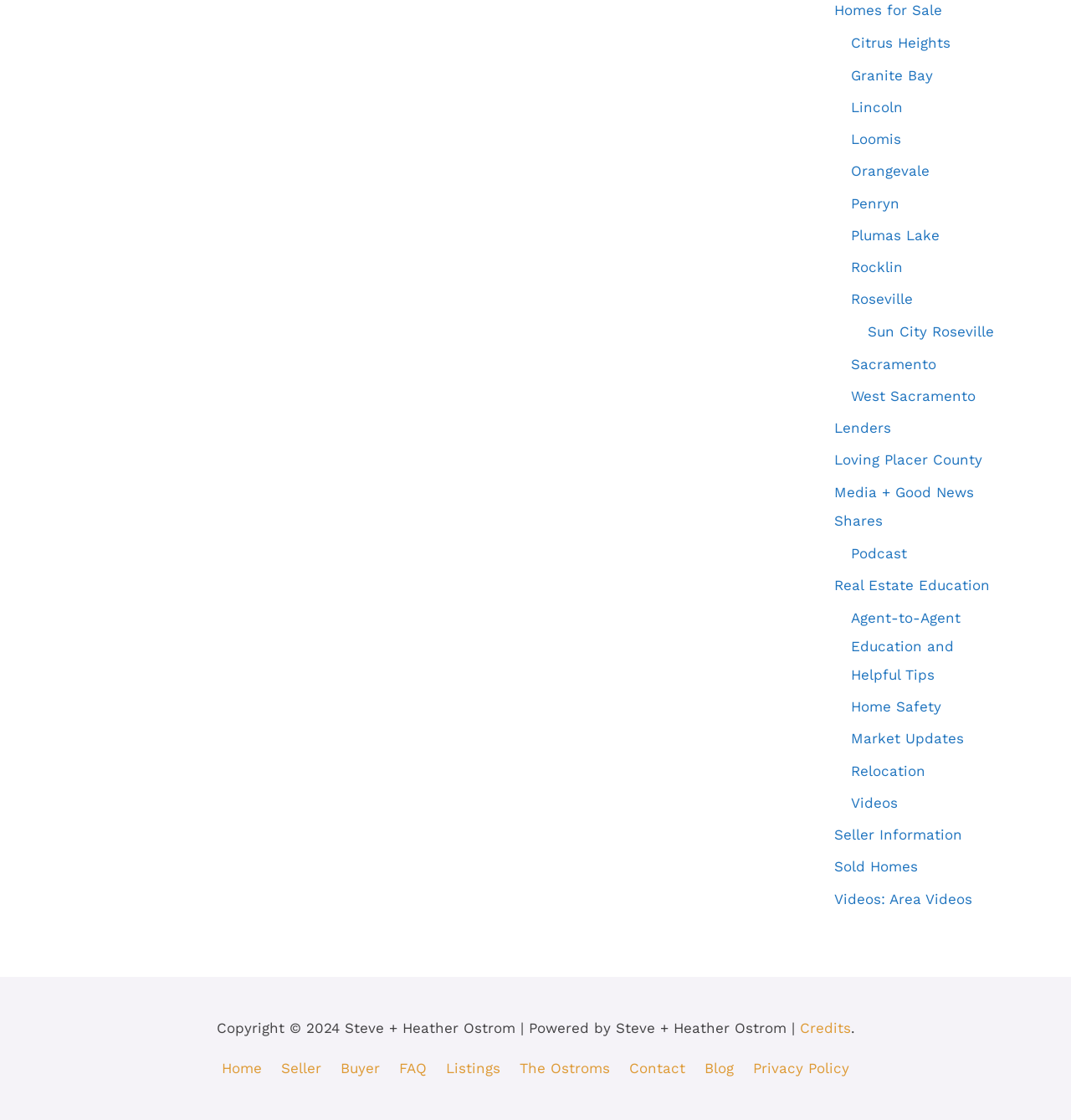Please determine the bounding box coordinates for the element with the description: "Credits".

[0.746, 0.91, 0.794, 0.925]